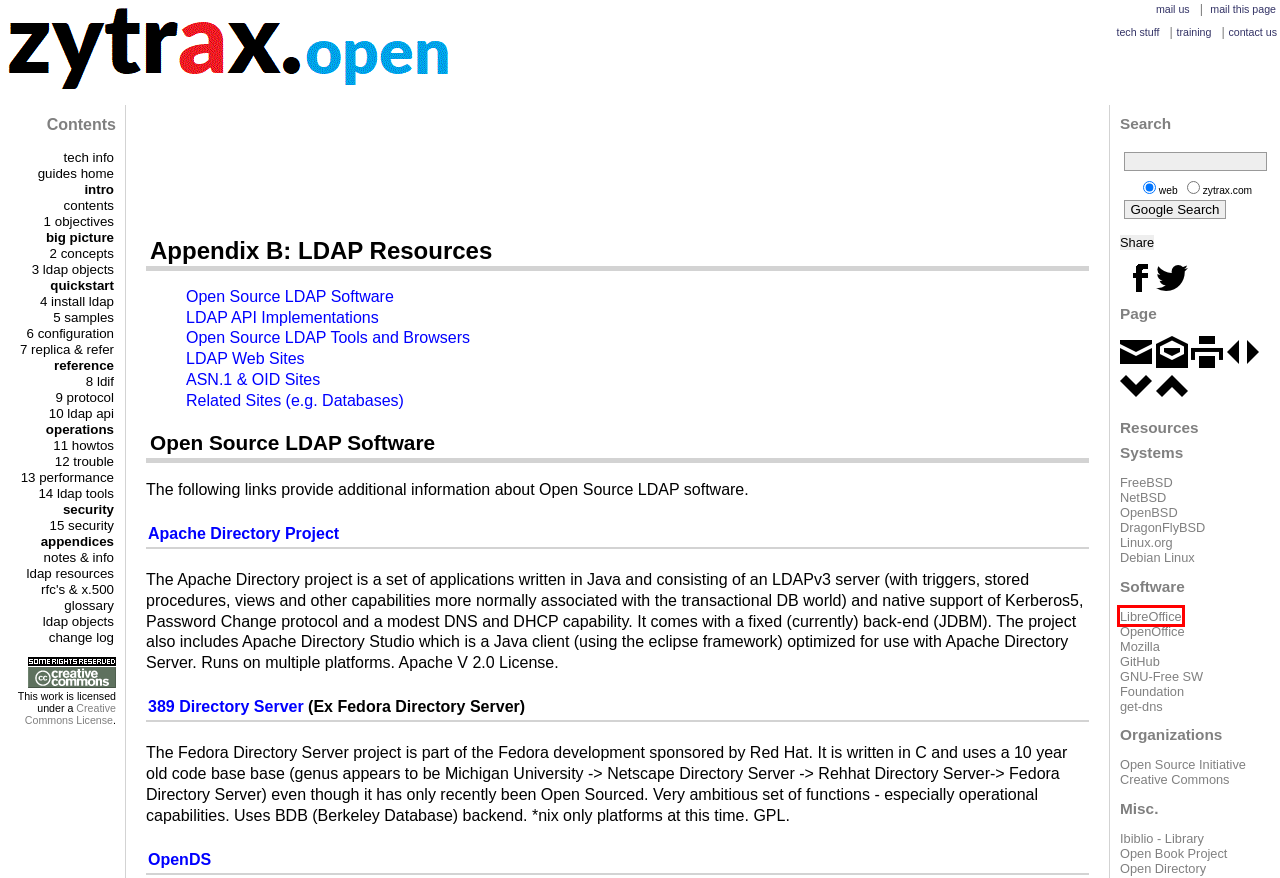You see a screenshot of a webpage with a red bounding box surrounding an element. Pick the webpage description that most accurately represents the new webpage after interacting with the element in the red bounding box. The options are:
A. Chapter 3 LDAP Schemas, ObjectClasses and Attributes
B. DragonFlyBSD: DragonFly BSD
C. The FreeBSD Project
D. Chapter 14 OpenLDAP Tools
E. Home | LibreOffice - Free Office Suite - Based on OpenOffice - Compatible with Microsoft
F. ZYTRAX Open Rocket Scientist Guides
G. Chapter 6 LDAP Configuration
H. Appendix A: LDAP Notes & Explanations

E